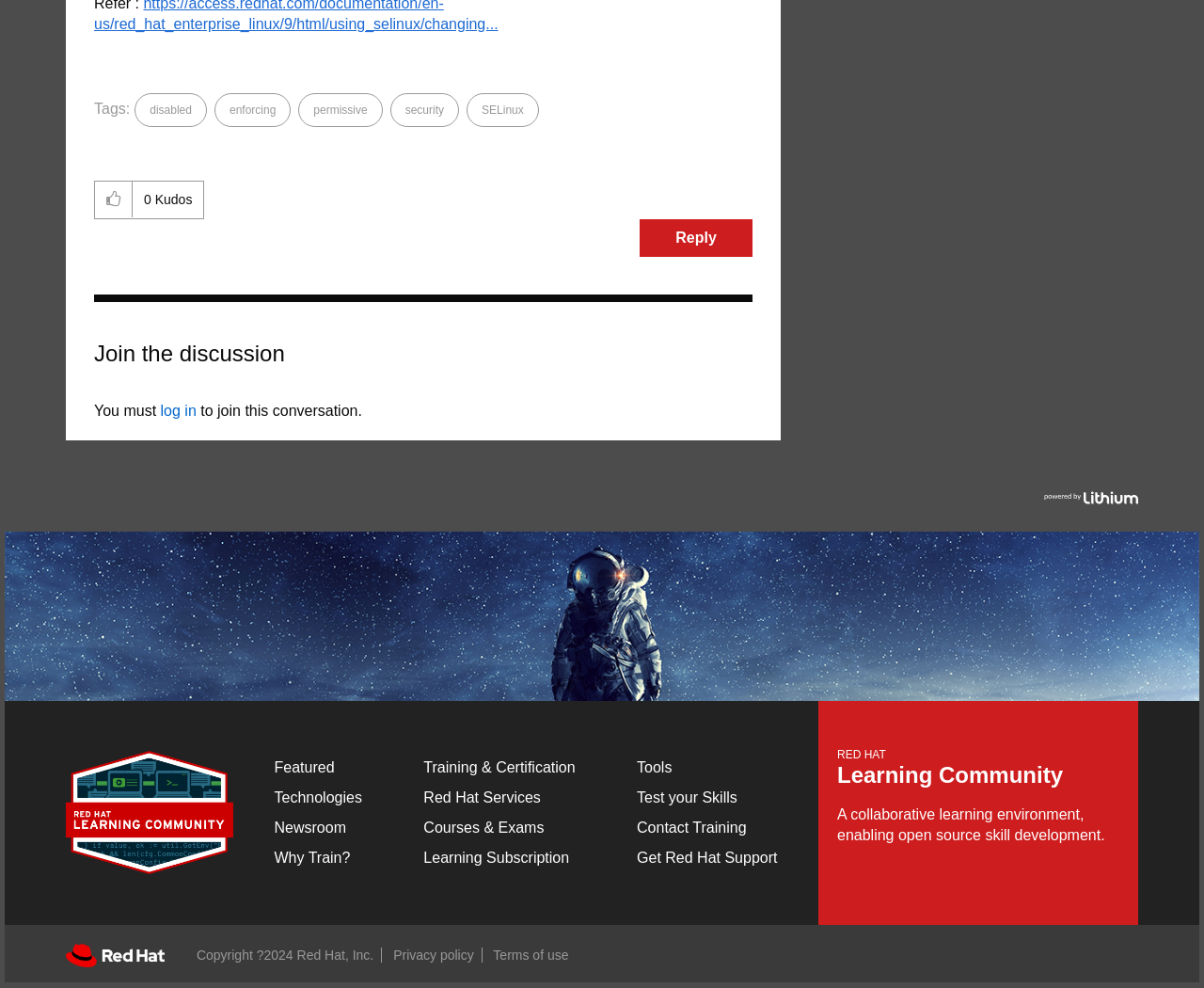Identify the bounding box coordinates of the section to be clicked to complete the task described by the following instruction: "Click to give kudos to this post". The coordinates should be four float numbers between 0 and 1, formatted as [left, top, right, bottom].

[0.079, 0.184, 0.109, 0.221]